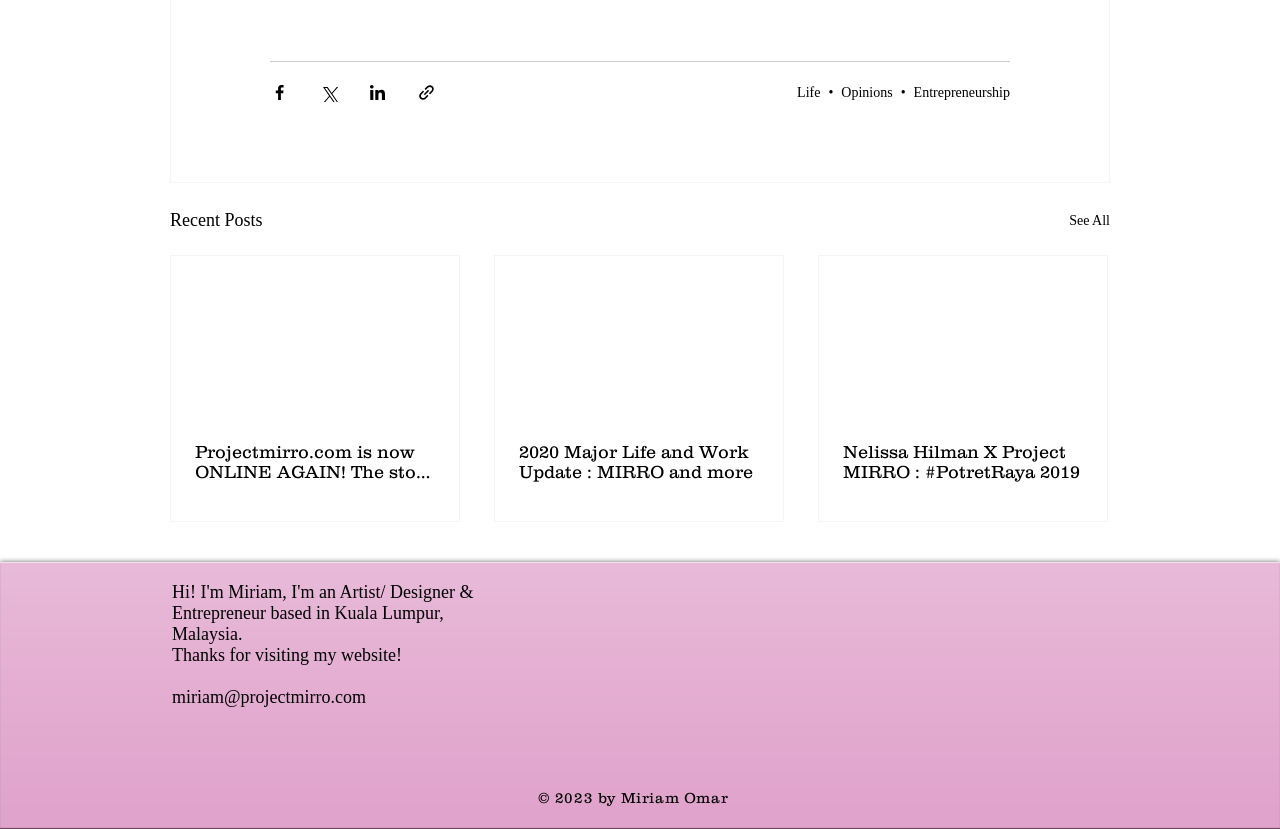Can you find the bounding box coordinates for the element that needs to be clicked to execute this instruction: "Visit Instagram page"? The coordinates should be given as four float numbers between 0 and 1, i.e., [left, top, right, bottom].

[0.754, 0.702, 0.784, 0.749]